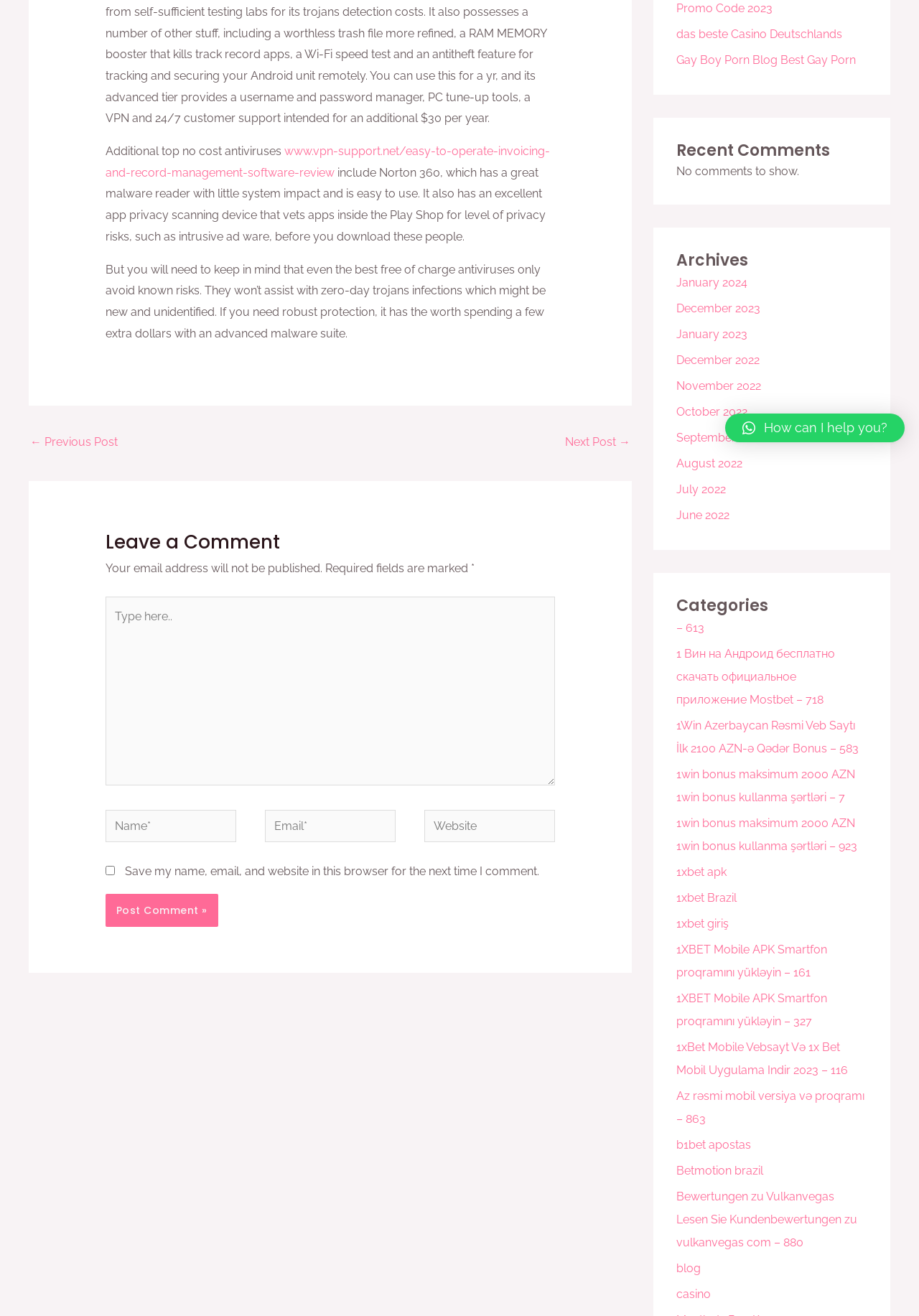Locate the UI element described as follows: "parent_node: Name* name="author" placeholder="Name*"". Return the bounding box coordinates as four float numbers between 0 and 1 in the order [left, top, right, bottom].

[0.115, 0.616, 0.257, 0.64]